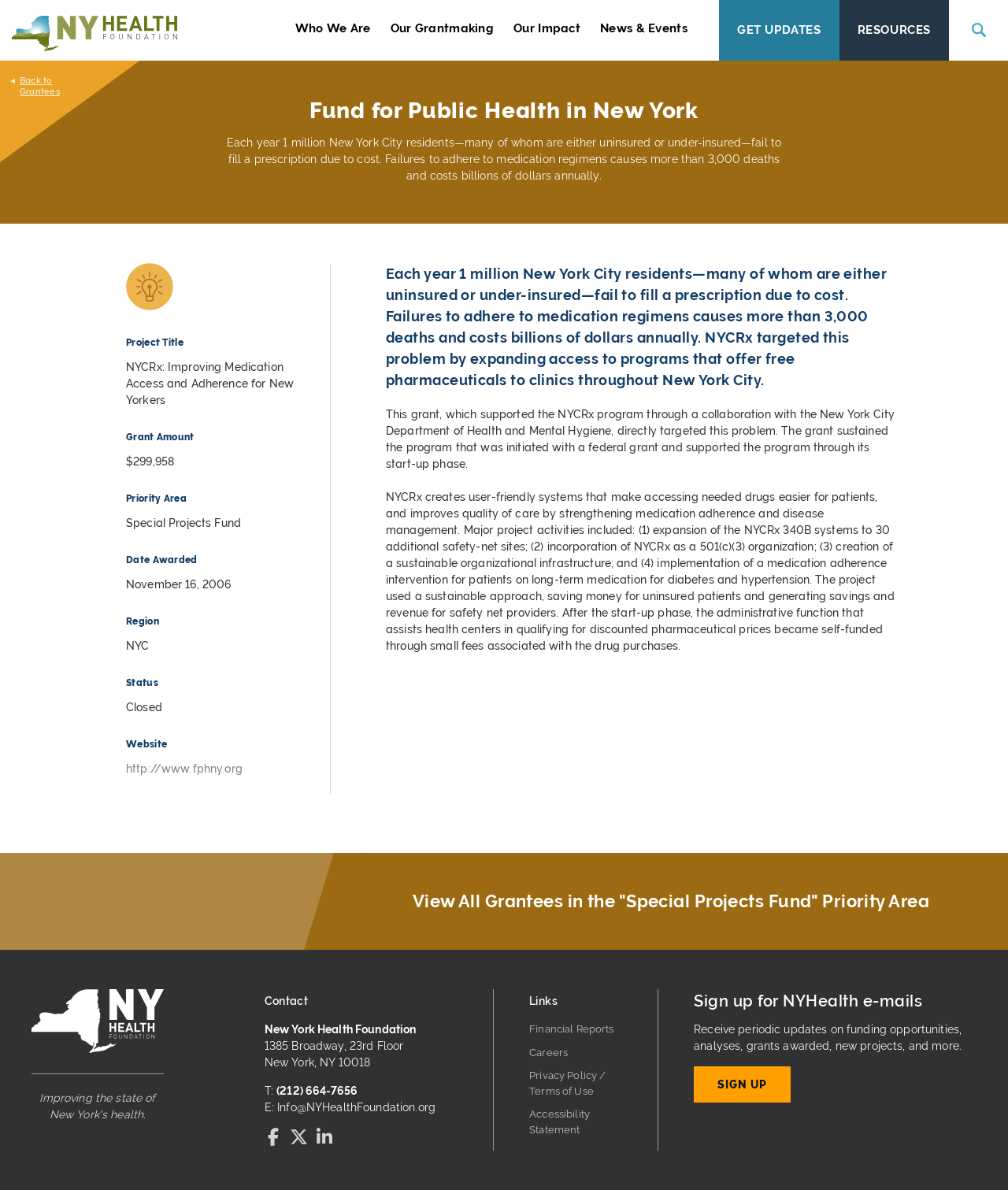Determine the bounding box for the UI element described here: "alt="New York Health Foundation"".

[0.012, 0.034, 0.176, 0.045]